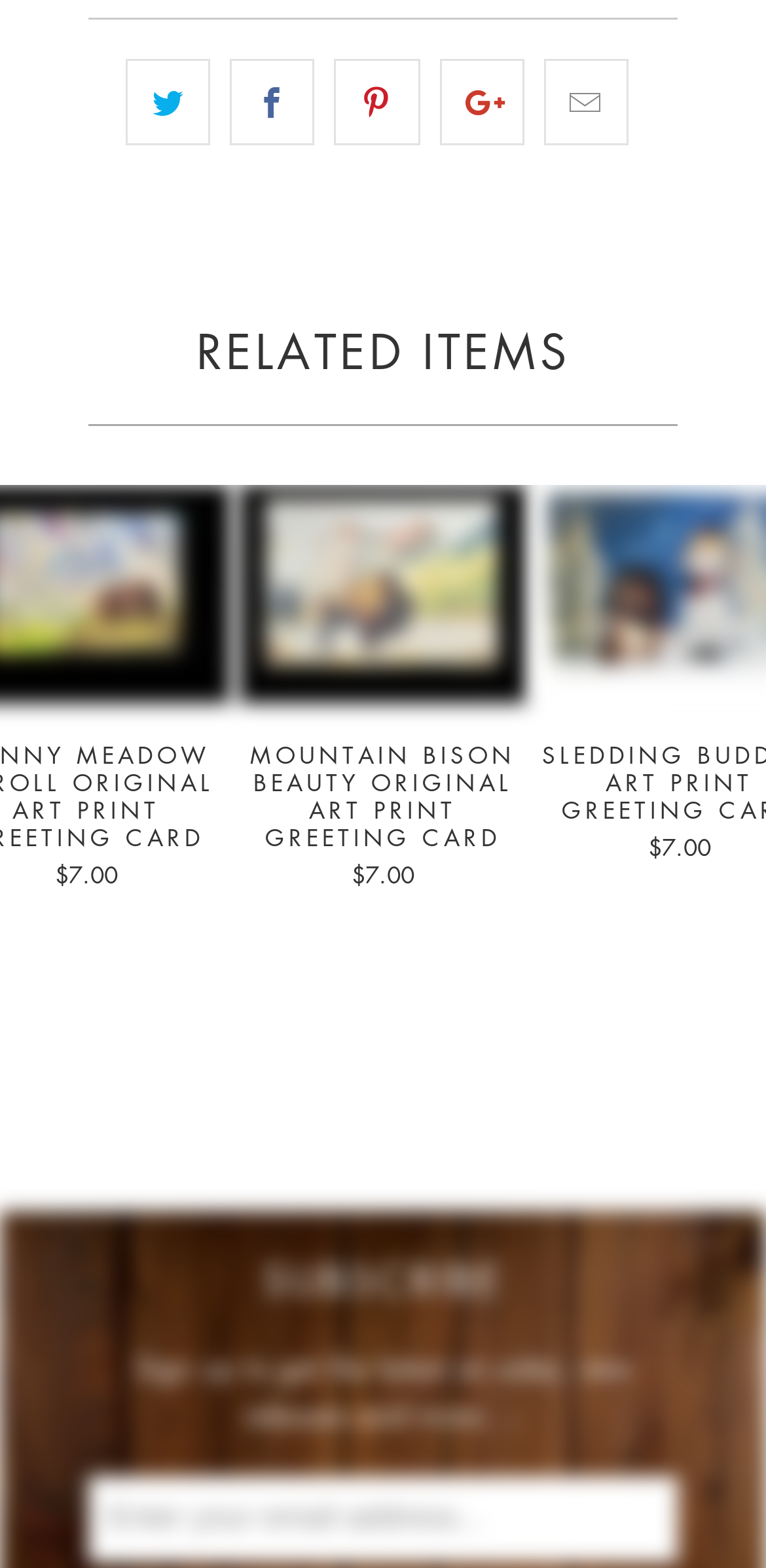What is the theme of the art prints listed on the page? Observe the screenshot and provide a one-word or short phrase answer.

Winter/Christmas